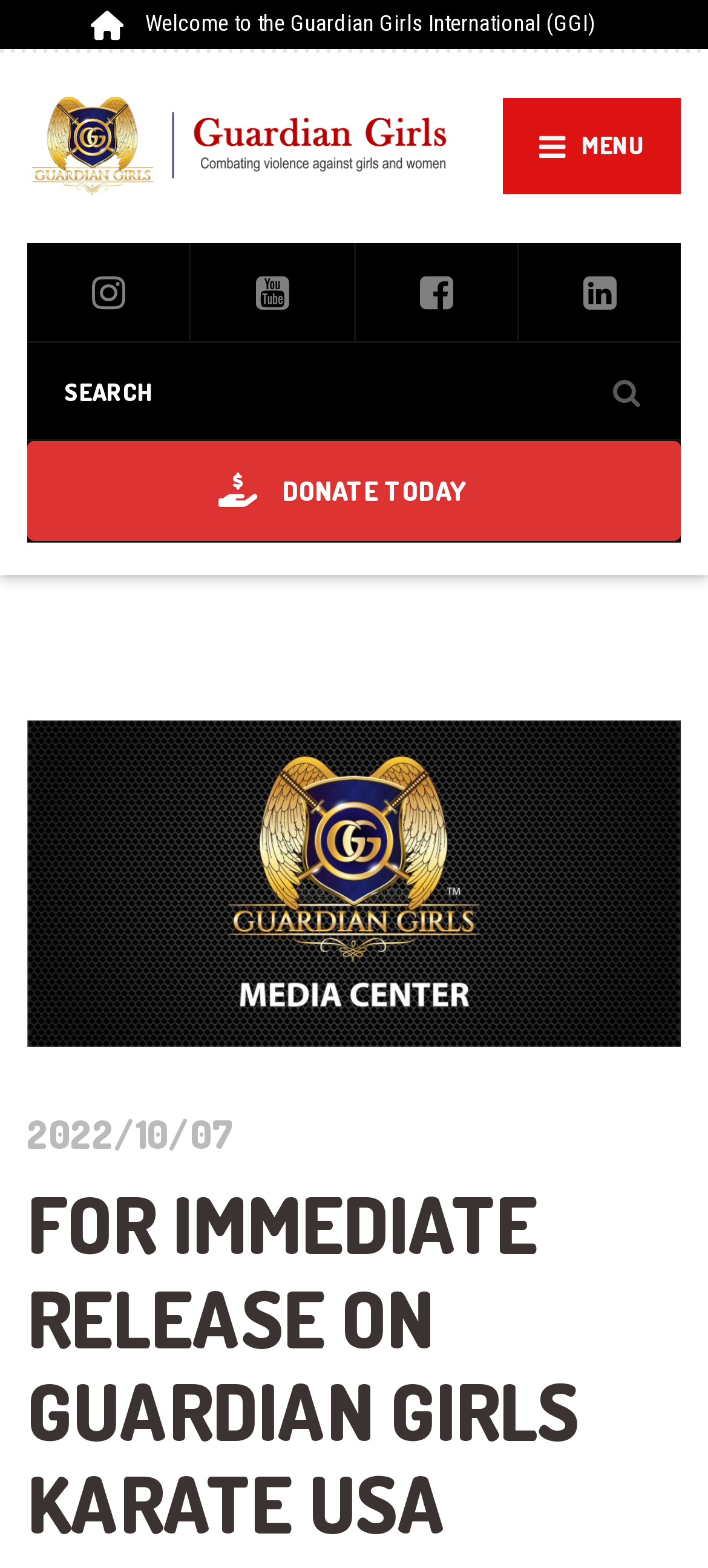Please analyze the image and provide a thorough answer to the question:
What is the name of the organization?

The name of the organization can be found in the link 'Welcome to the Guardian Girls International (GGI)' and also in the image description 'Guardian Girls International'.